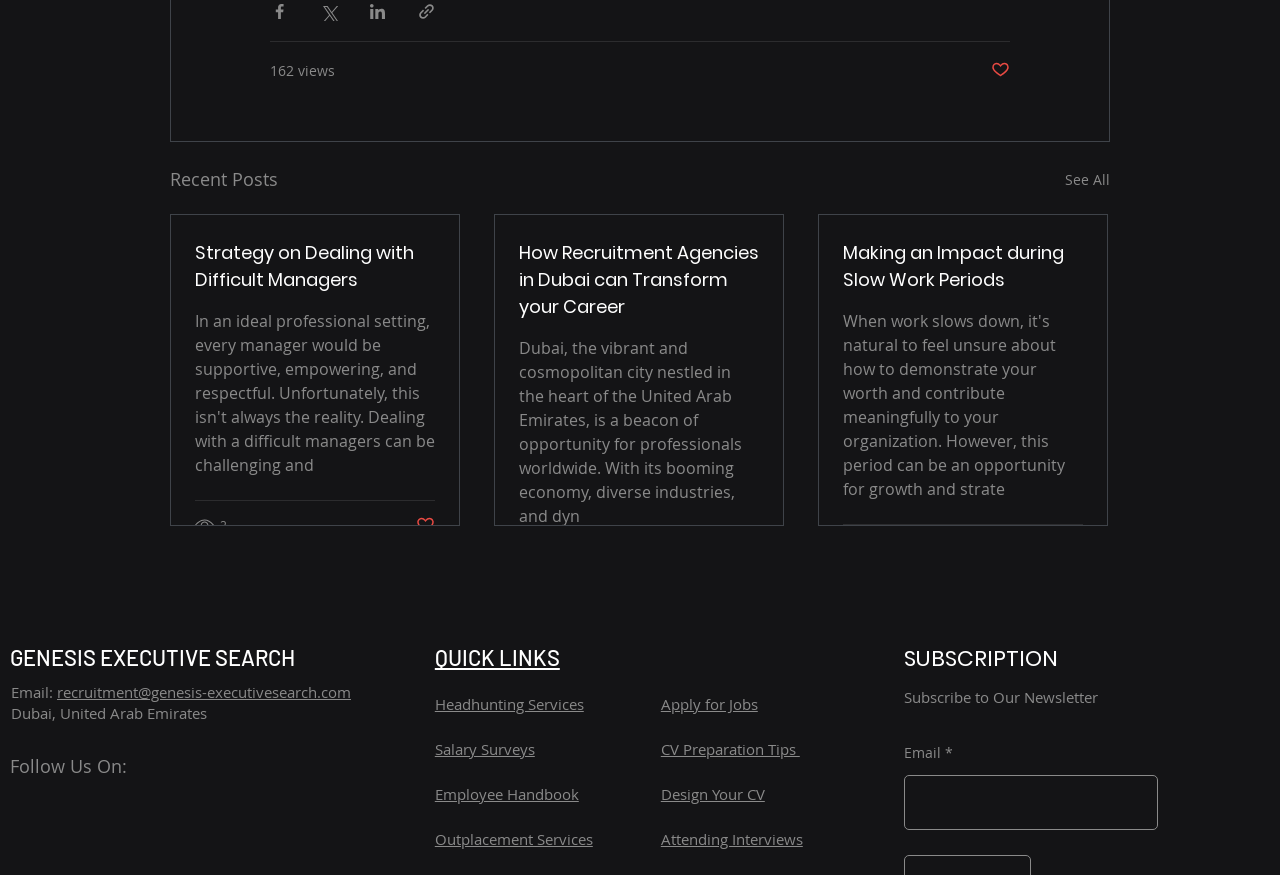Locate the bounding box coordinates of the clickable part needed for the task: "View recent posts".

[0.133, 0.189, 0.217, 0.222]